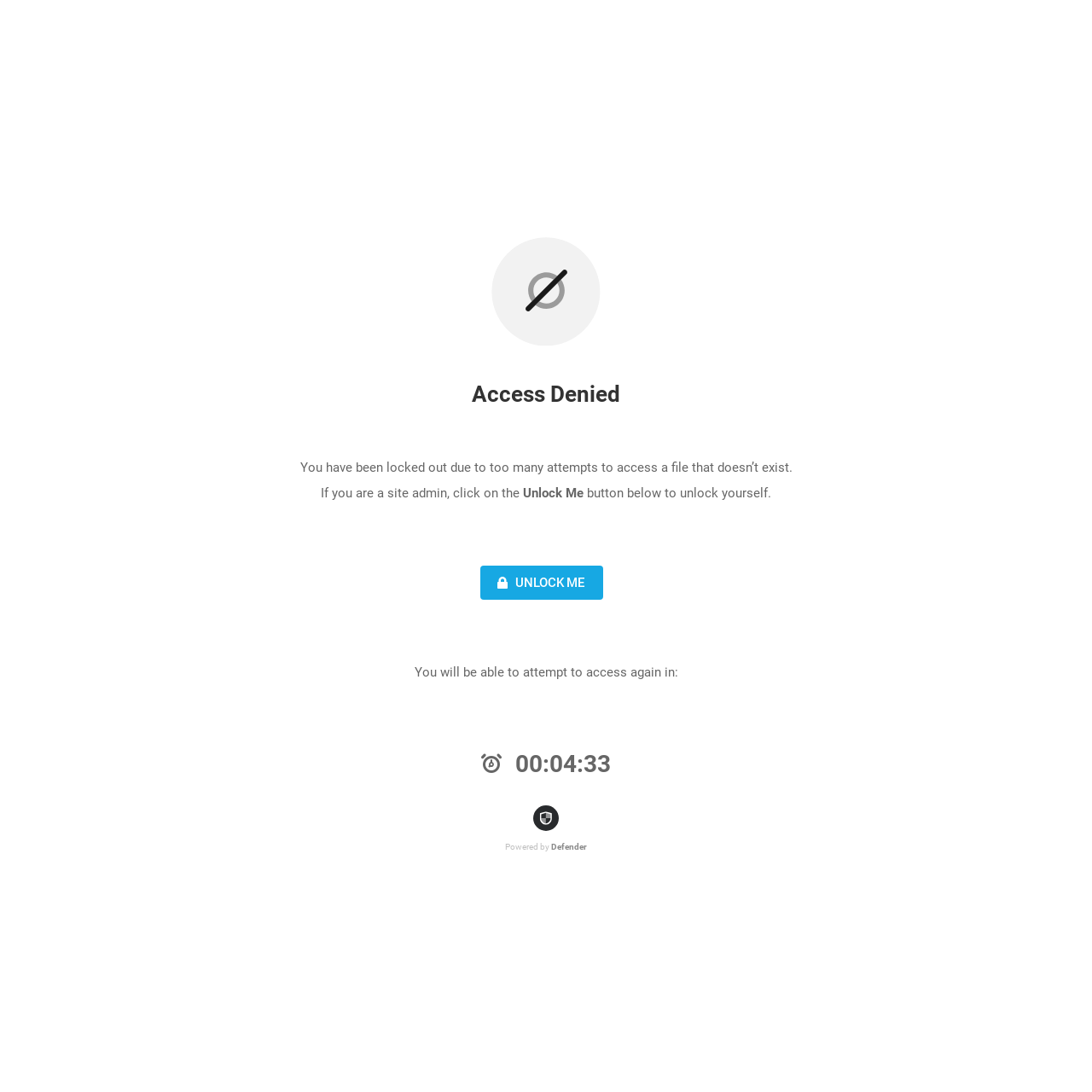How long until the user can attempt to access again?
Look at the webpage screenshot and answer the question with a detailed explanation.

The webpage displays a countdown timer showing the time remaining until the user can attempt to access the file again. The current time displayed is 00:04:33, indicating that the user must wait for 4 minutes and 33 seconds before attempting to access the file again.